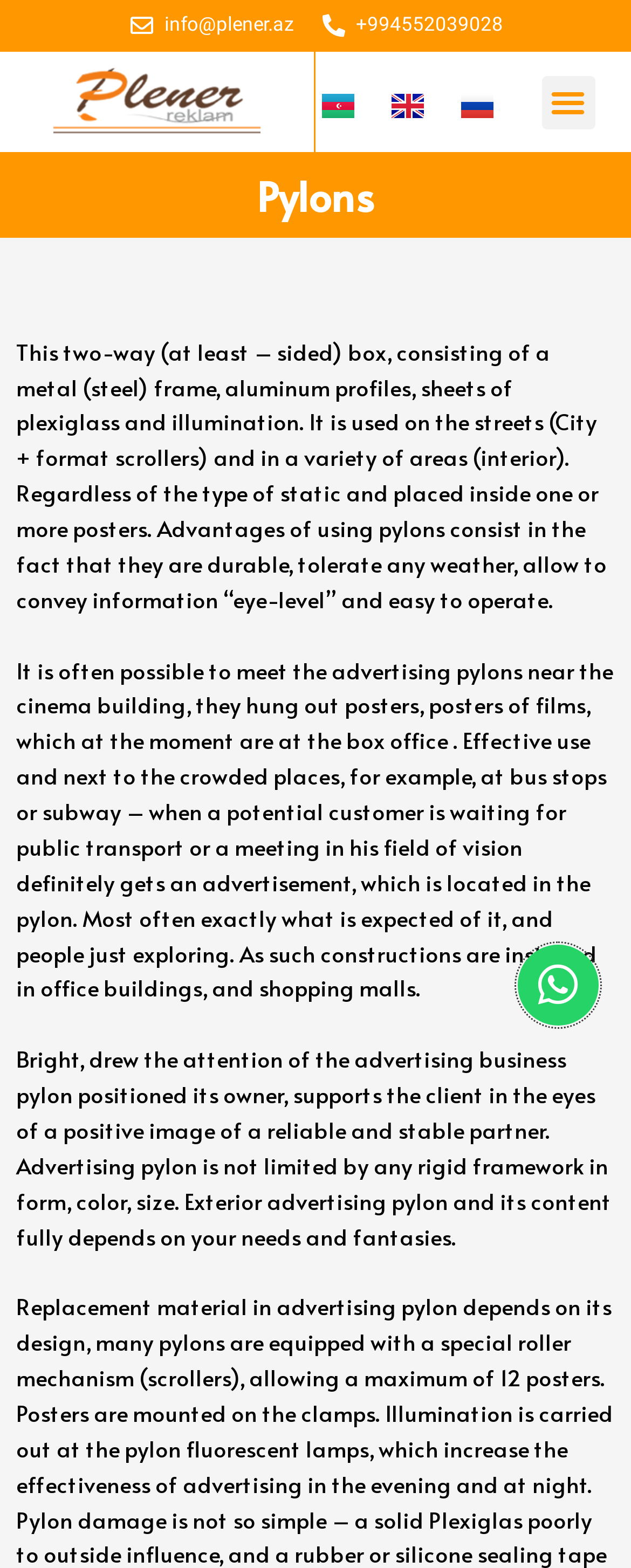Respond to the following question with a brief word or phrase:
What is the benefit of using pylons?

Durable and easy to operate